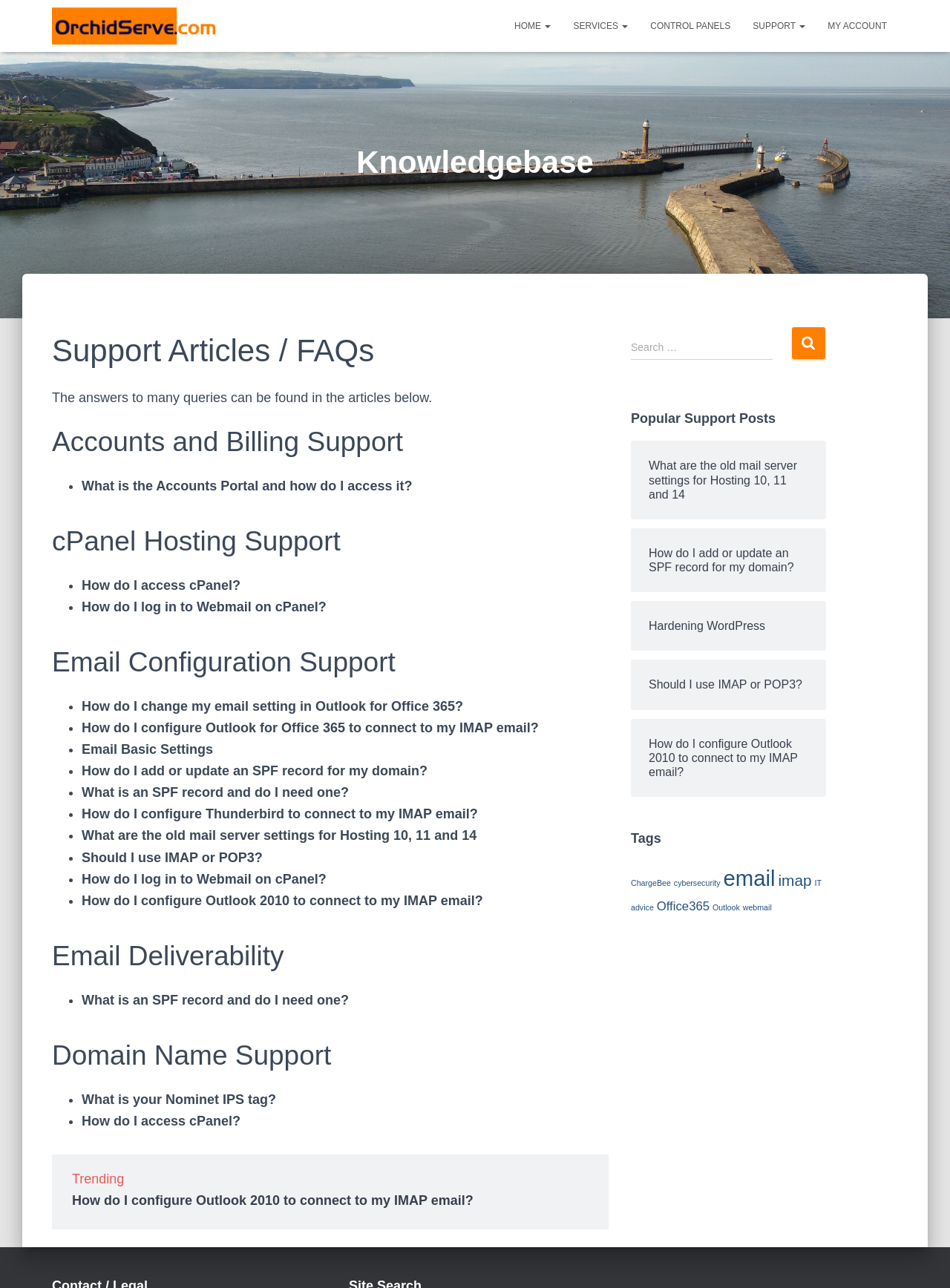Find the bounding box coordinates of the area that needs to be clicked in order to achieve the following instruction: "Read about Email Deliverability". The coordinates should be specified as four float numbers between 0 and 1, i.e., [left, top, right, bottom].

[0.055, 0.725, 0.641, 0.76]